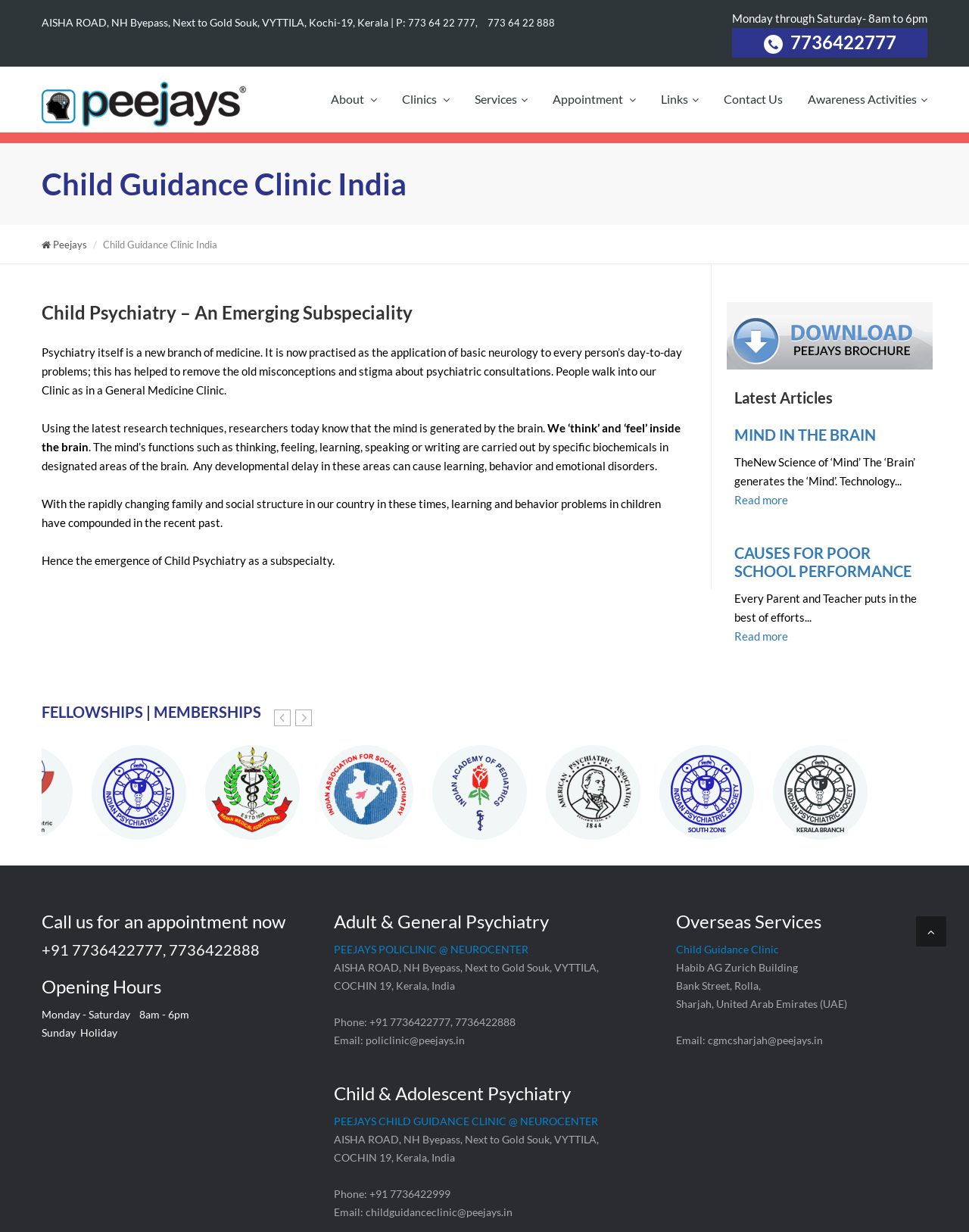Determine the bounding box for the described HTML element: "CAUSES FOR POOR SCHOOL PERFORMANCE". Ensure the coordinates are four float numbers between 0 and 1 in the format [left, top, right, bottom].

[0.758, 0.441, 0.941, 0.471]